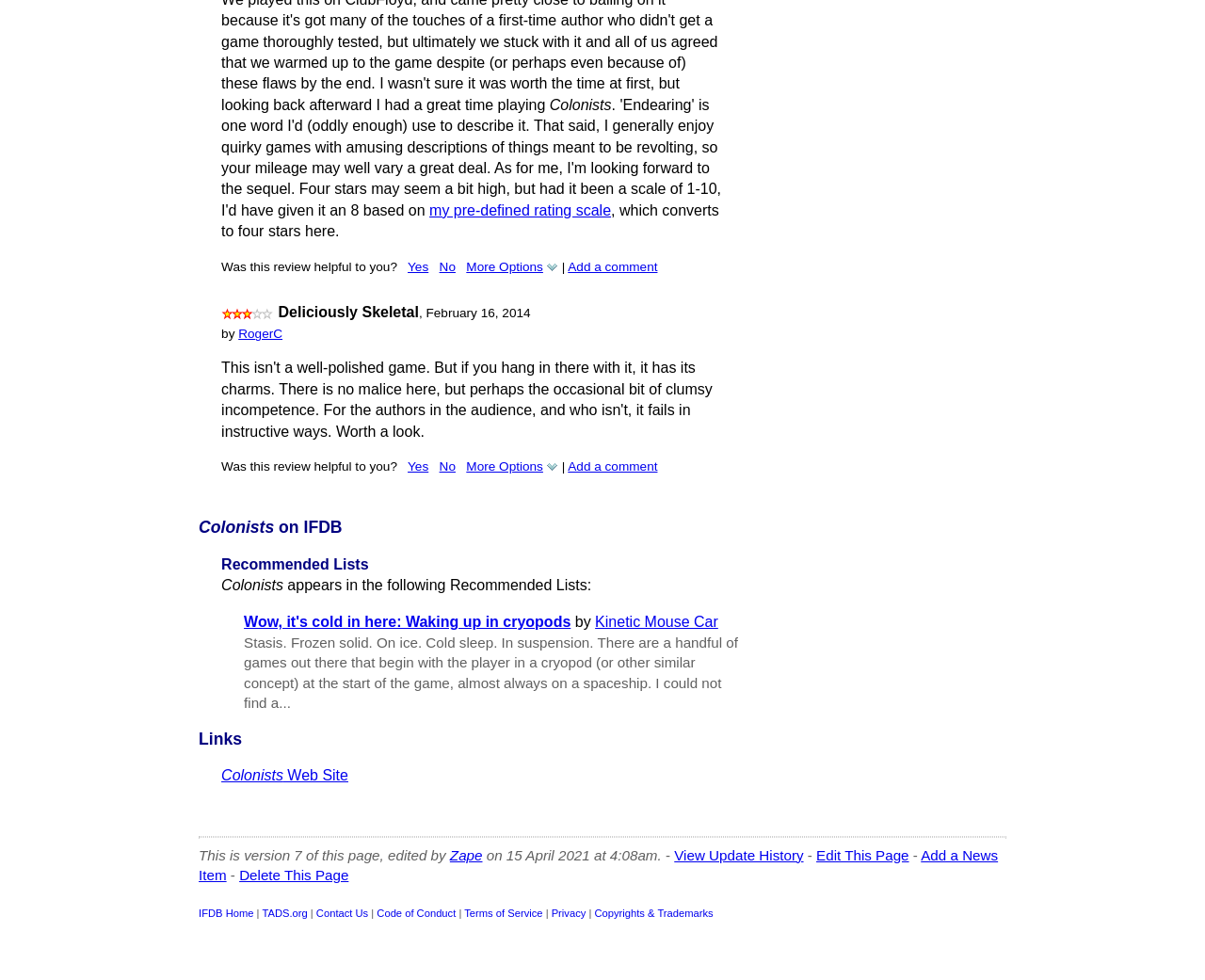Who wrote the review?
Craft a detailed and extensive response to the question.

The author of the review is 'Deliciously Skeletal', which is mentioned in the StaticText element with bounding box coordinates [0.231, 0.311, 0.348, 0.327].